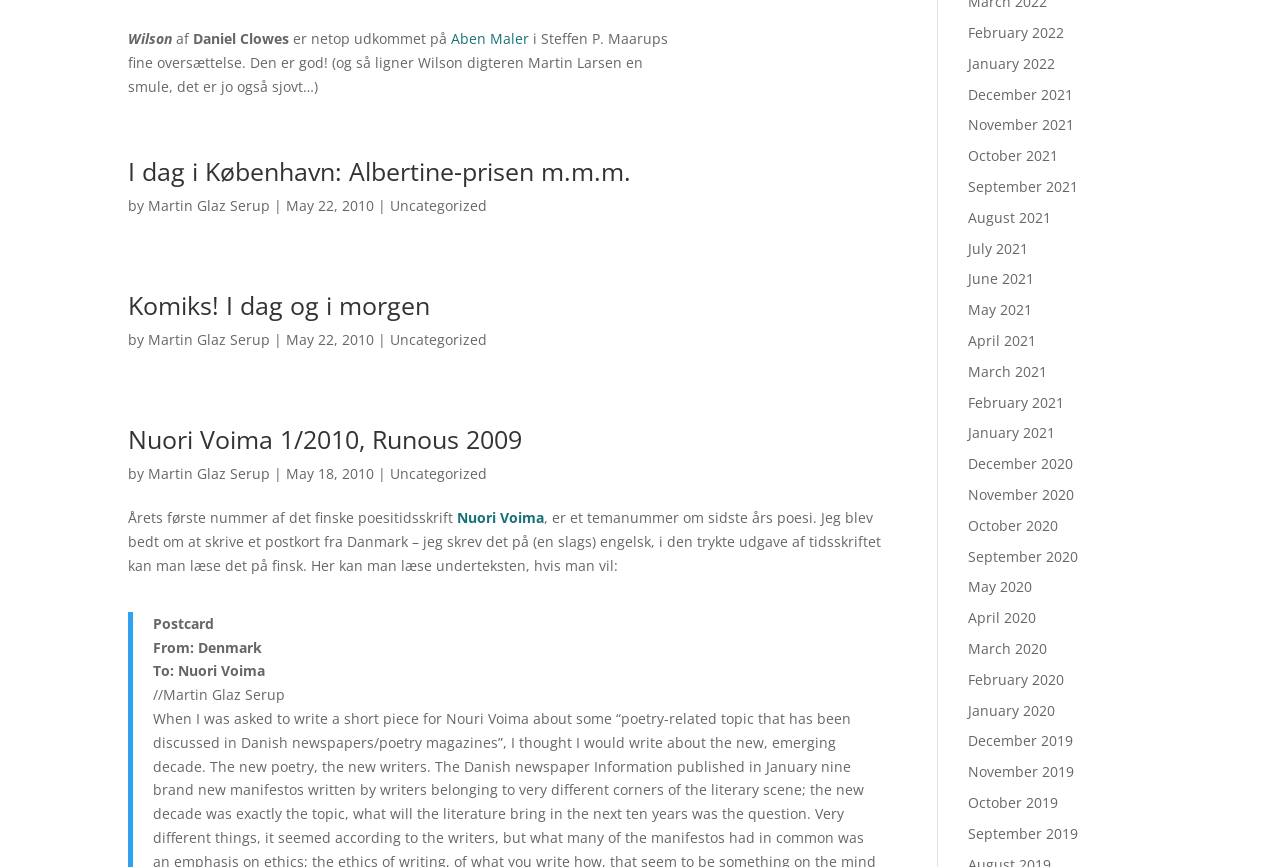How many months are listed in the archive section?
Please provide a single word or phrase as the answer based on the screenshot.

24